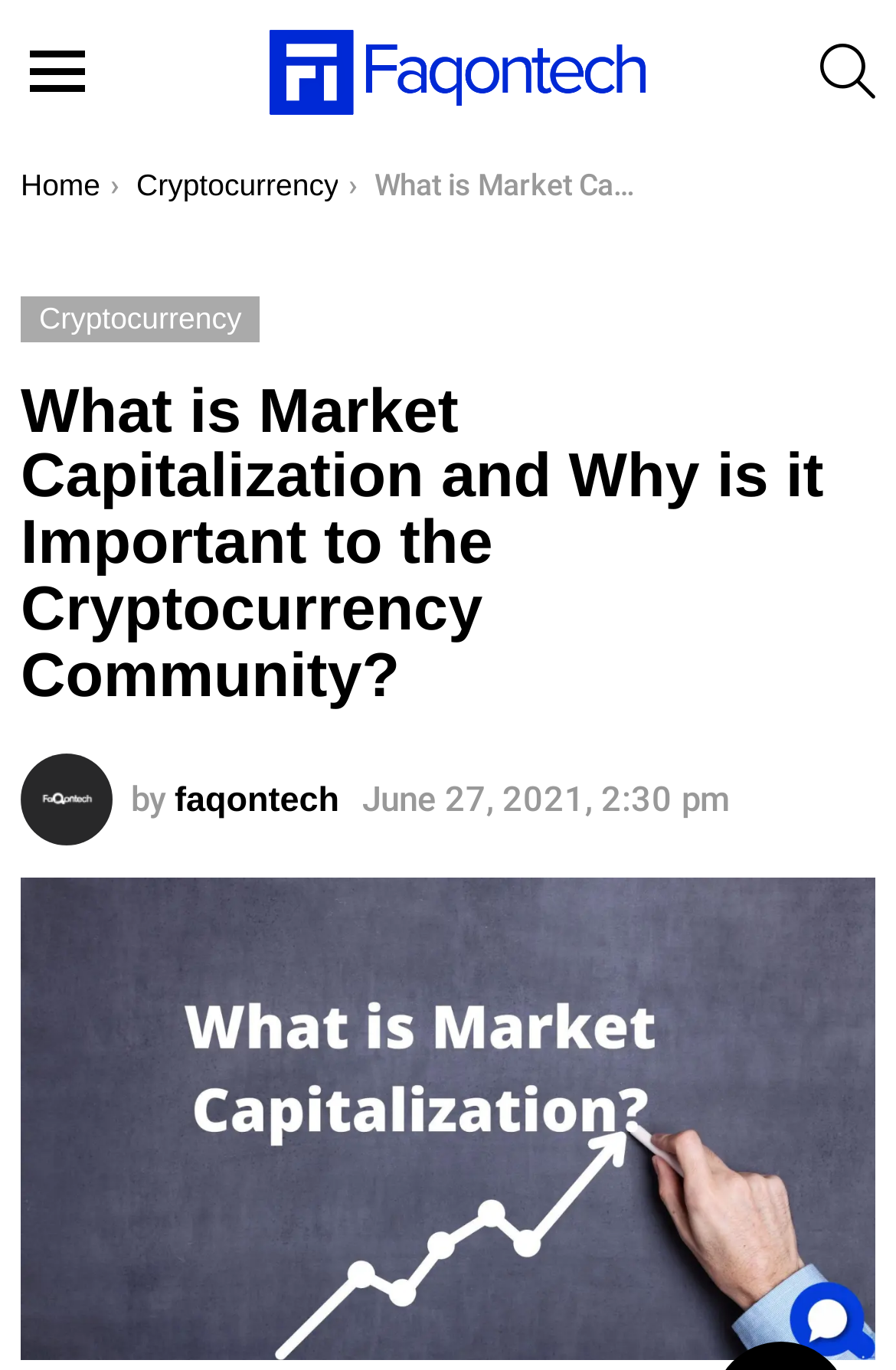Provide a one-word or short-phrase answer to the question:
When was the article published?

June 27, 2021, 2:30 pm